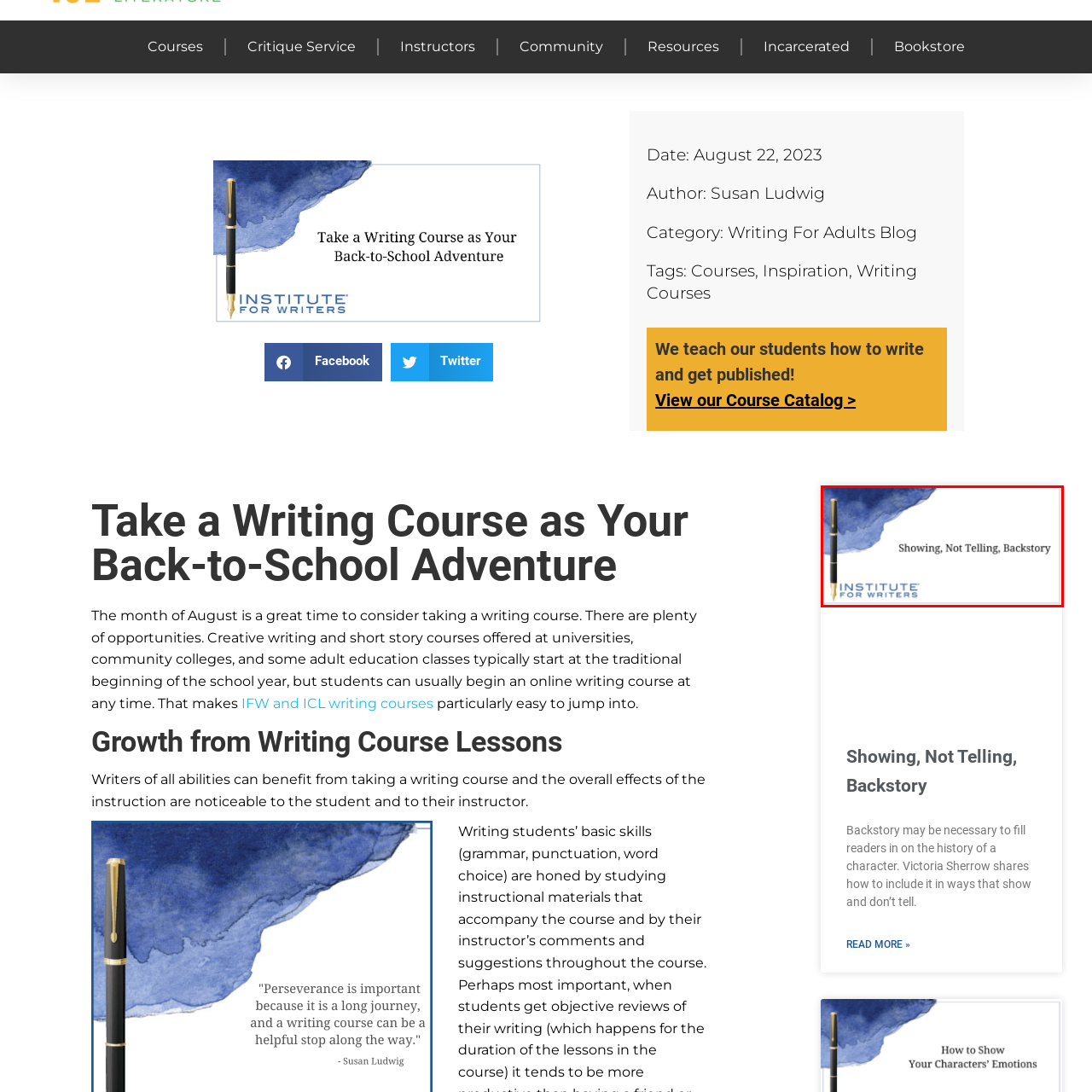Inspect the image within the red box and provide a detailed and thorough answer to the following question: What is the focus of the article represented by the image?

The caption states that the title 'Showing, Not Telling, Backstory' is rendered in a clean, modern font, emphasizing the focus on narrative techniques related to character development and storytelling.